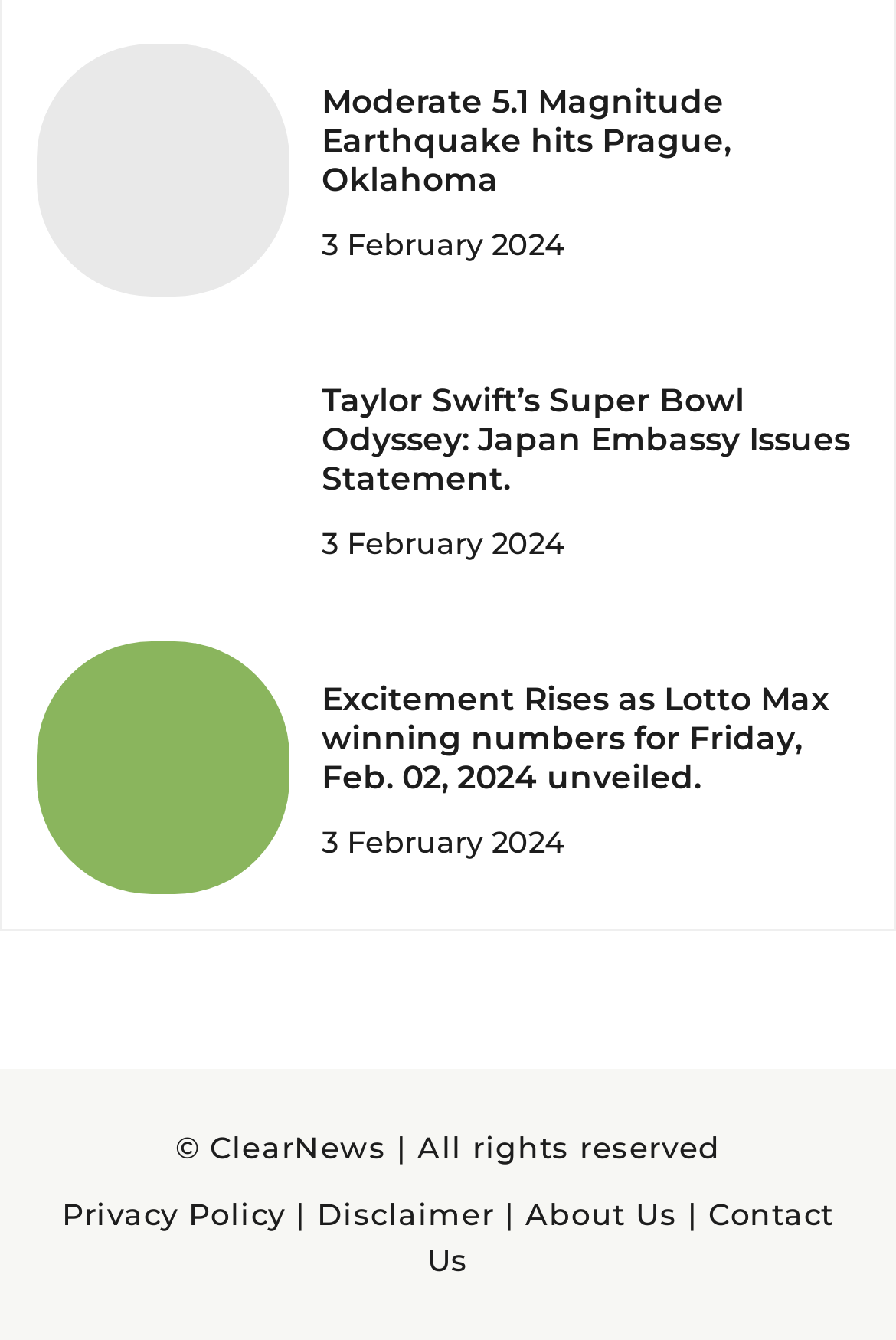Based on the image, provide a detailed response to the question:
How many news articles are displayed on this webpage?

I counted the number of headings and figures on the webpage, and there are three news articles displayed, each with a heading, figure, and time element.